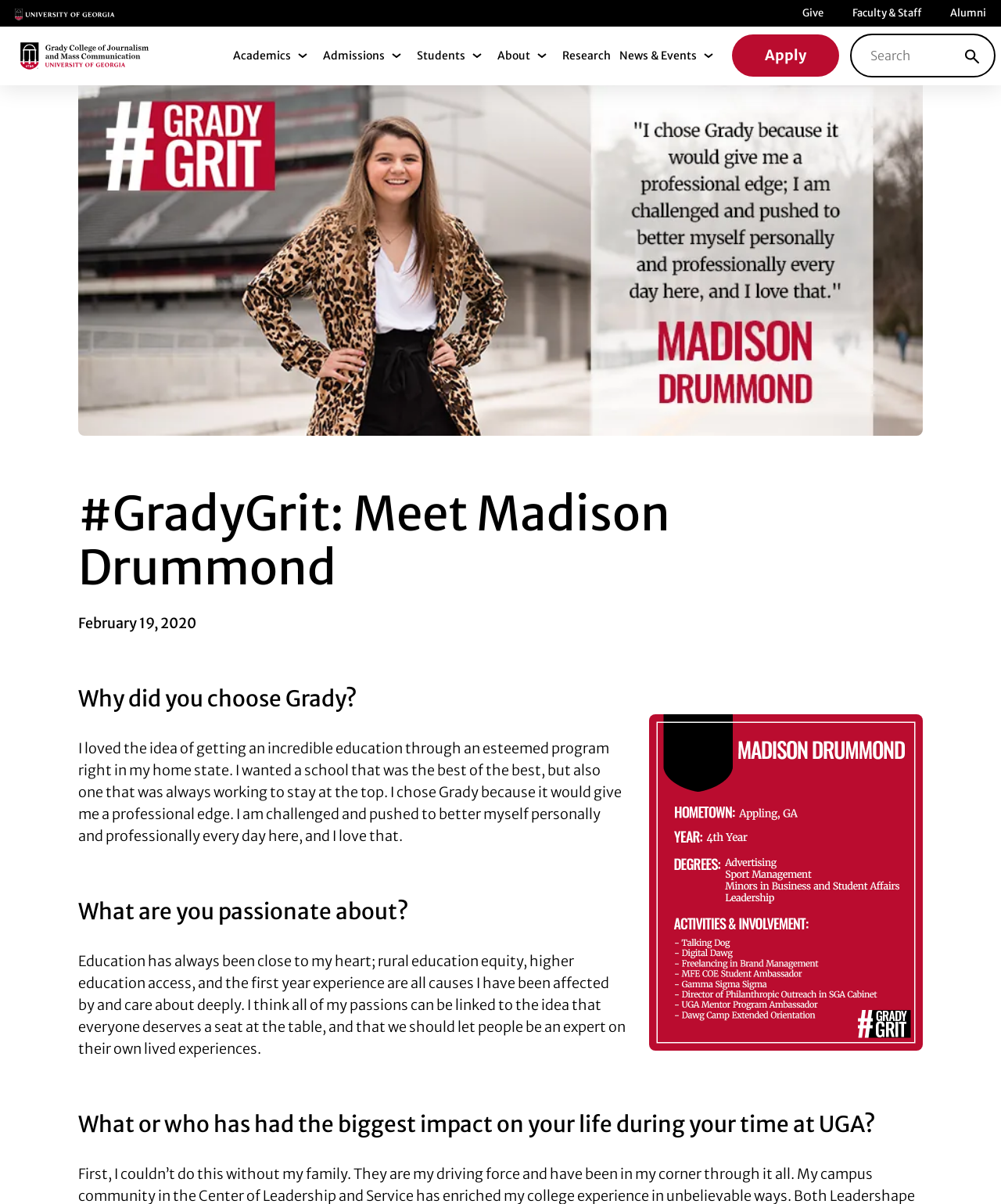What is the name of the university Madison attends?
Answer the question with a detailed and thorough explanation.

The context of the webpage and the mention of 'my home state' in the quote suggests that Madison attends the University of Georgia, commonly referred to as UGA.